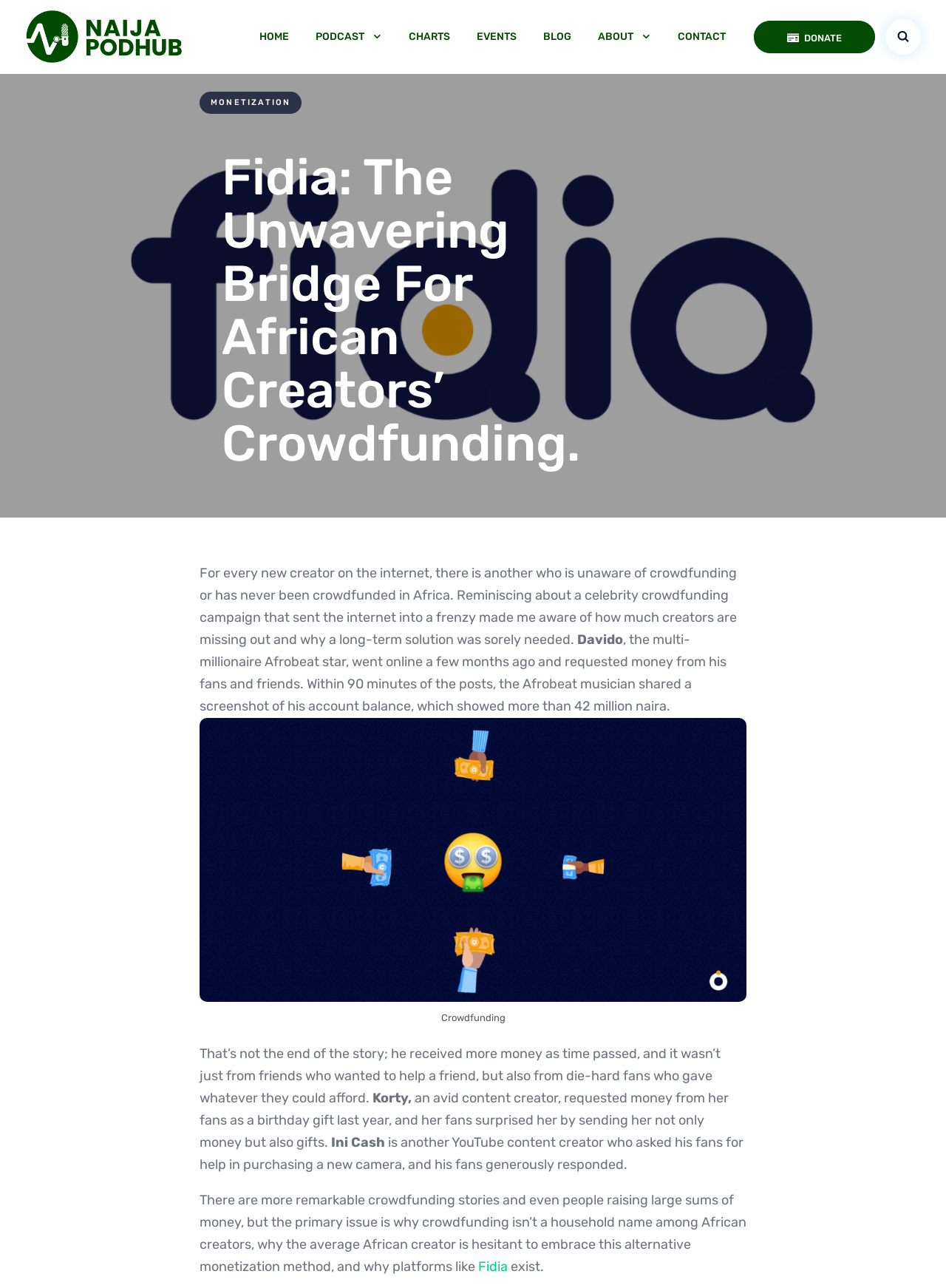Using the information in the image, could you please answer the following question in detail:
What is the alternative monetization method mentioned in the article?

The article highlights the potential of crowdfunding as an alternative monetization method for African creators, citing examples of successful crowdfunding campaigns by celebrities and content creators.